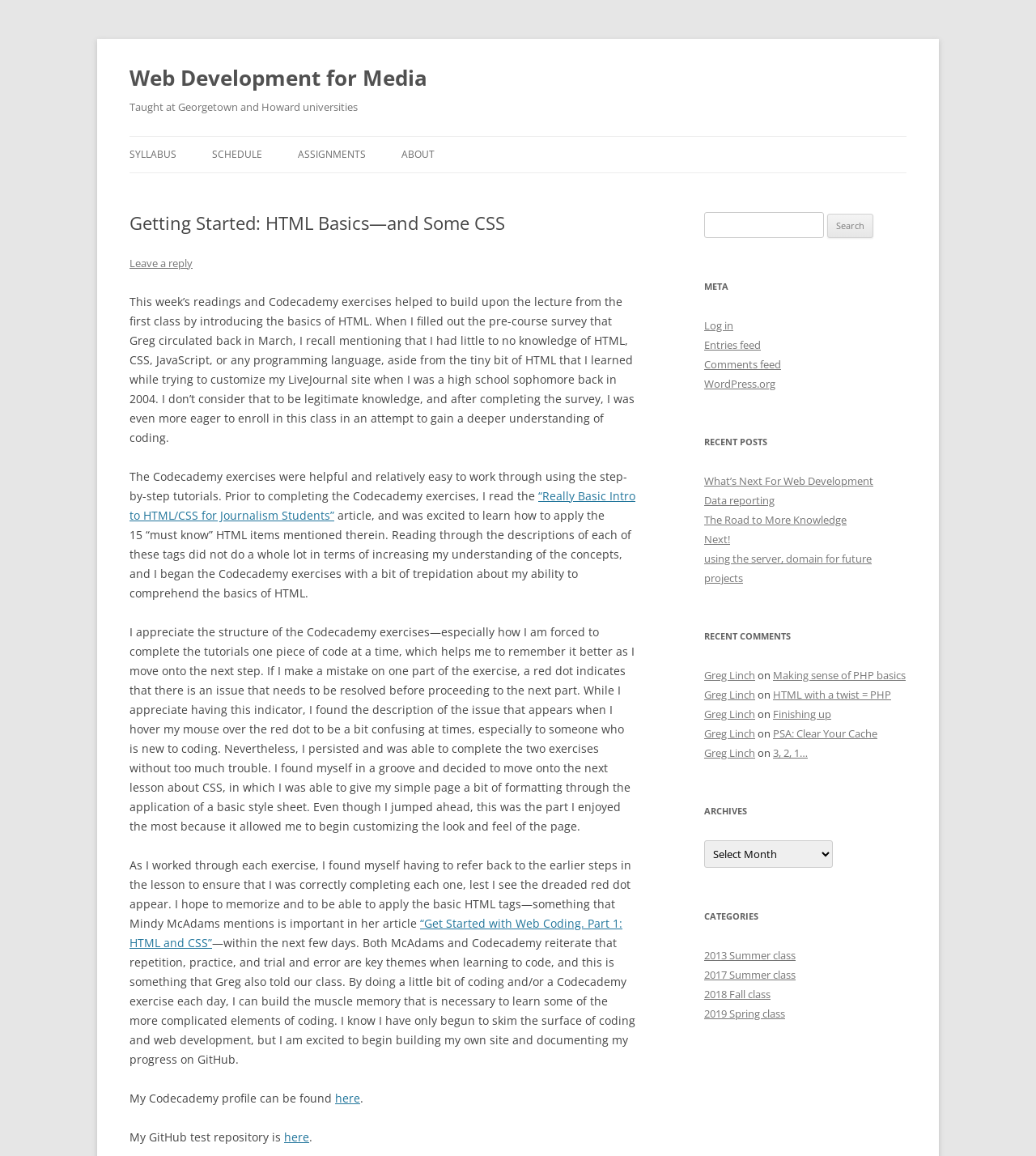Please determine the bounding box coordinates of the element to click in order to execute the following instruction: "Click the 'SYLLABUS' link". The coordinates should be four float numbers between 0 and 1, specified as [left, top, right, bottom].

[0.125, 0.118, 0.17, 0.149]